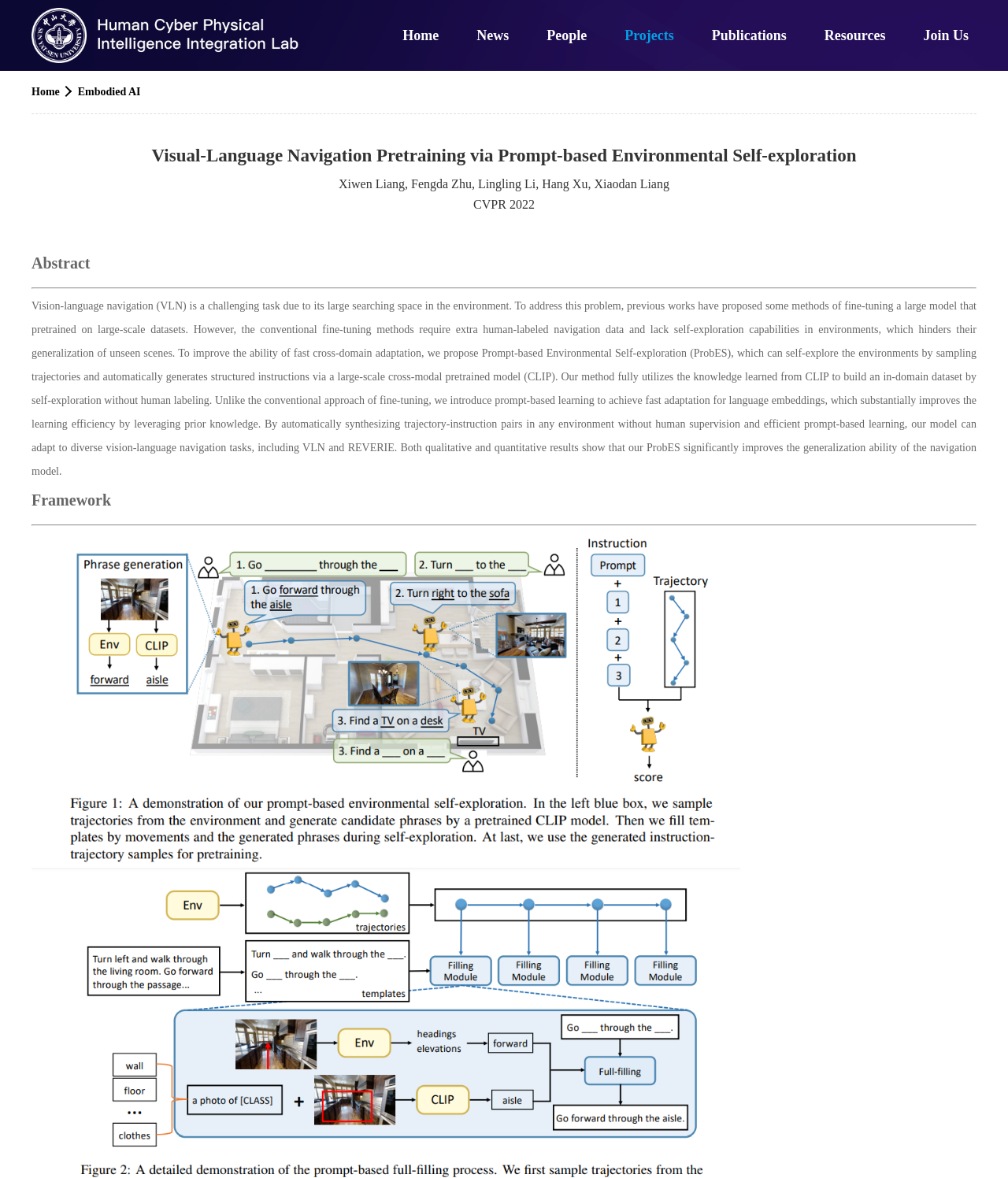Answer this question in one word or a short phrase: What is the title of the paper?

Visual-Language Navigation Pretraining via Prompt-based Environmental Self-exploration